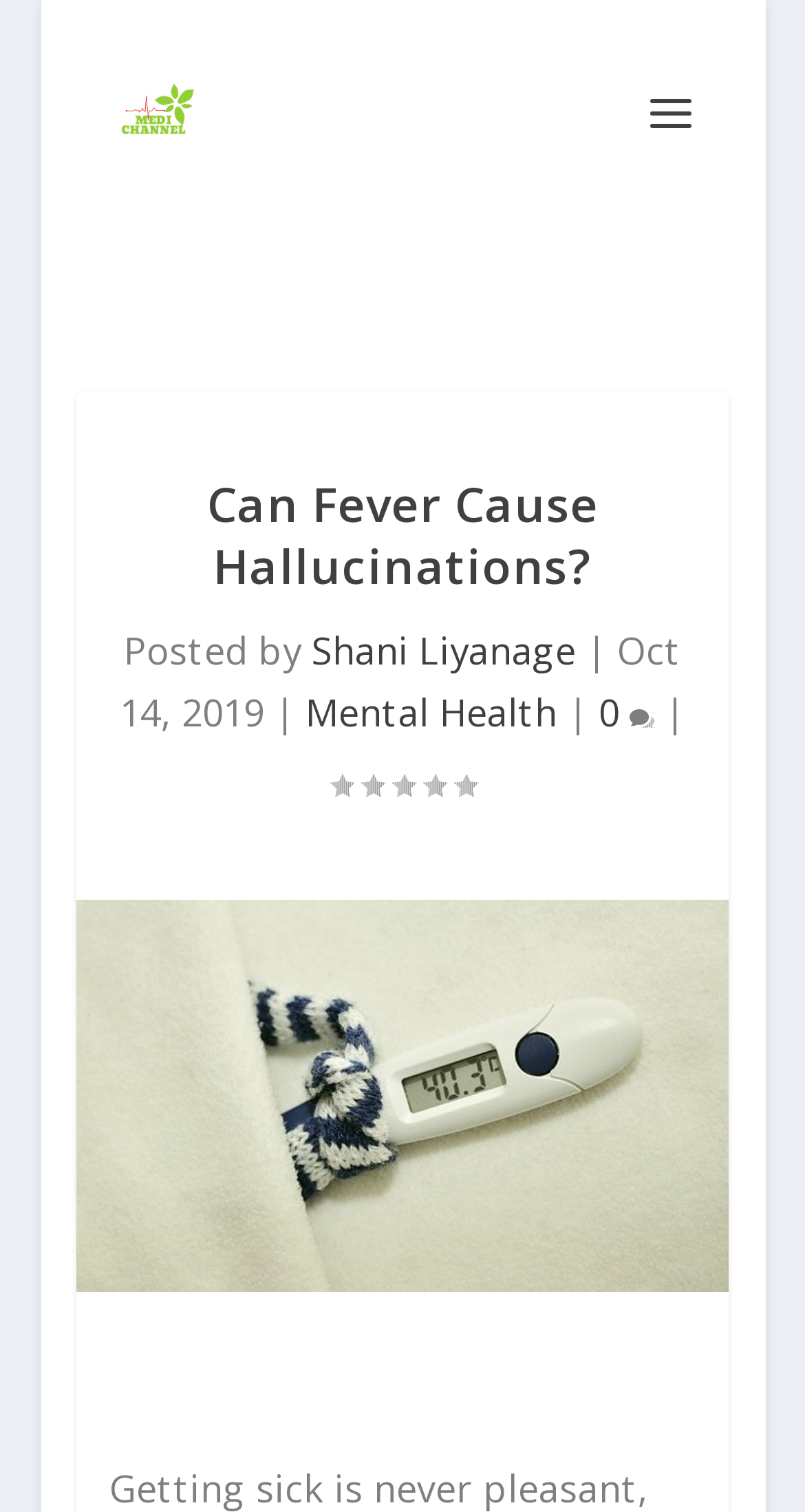Extract the bounding box coordinates for the UI element described as: "Shani Liyanage".

[0.387, 0.413, 0.715, 0.446]